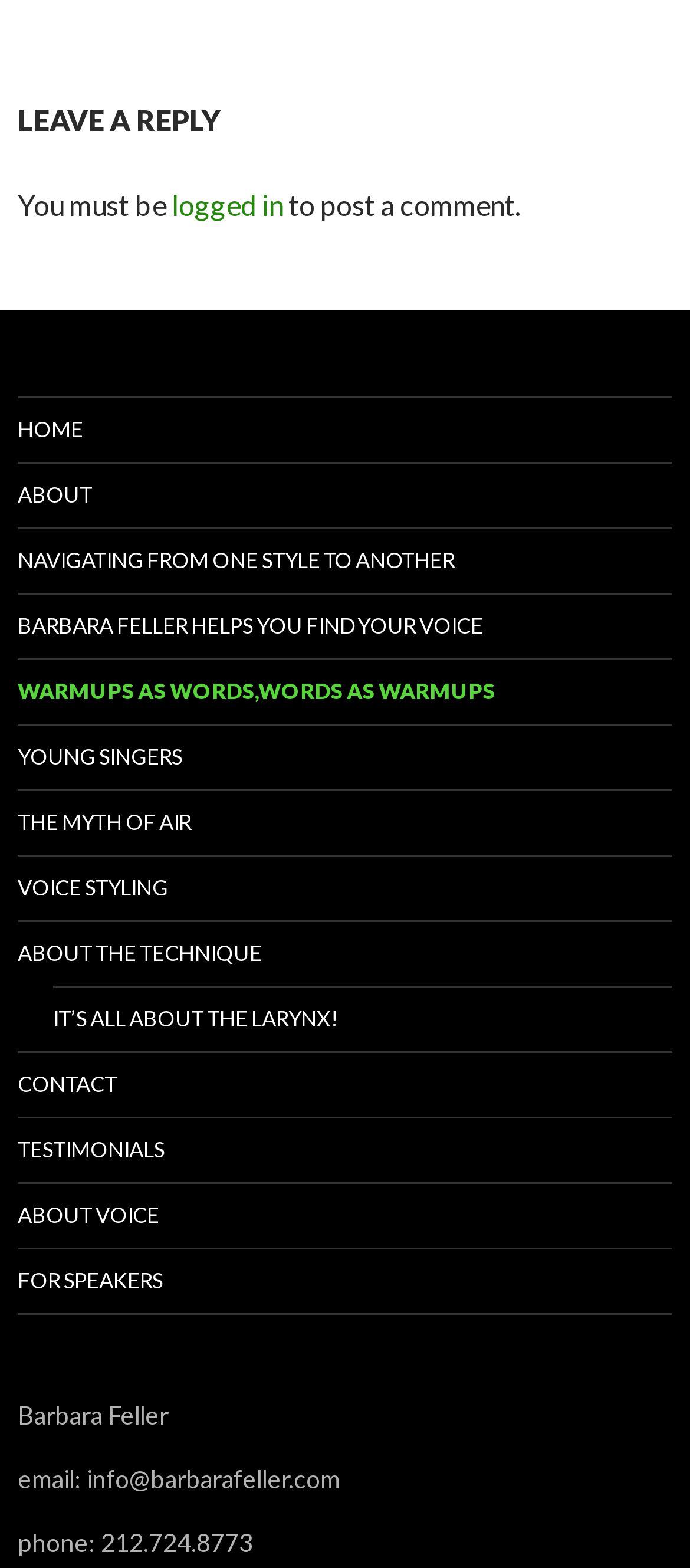How many links are there in the main menu?
Give a one-word or short phrase answer based on the image.

11